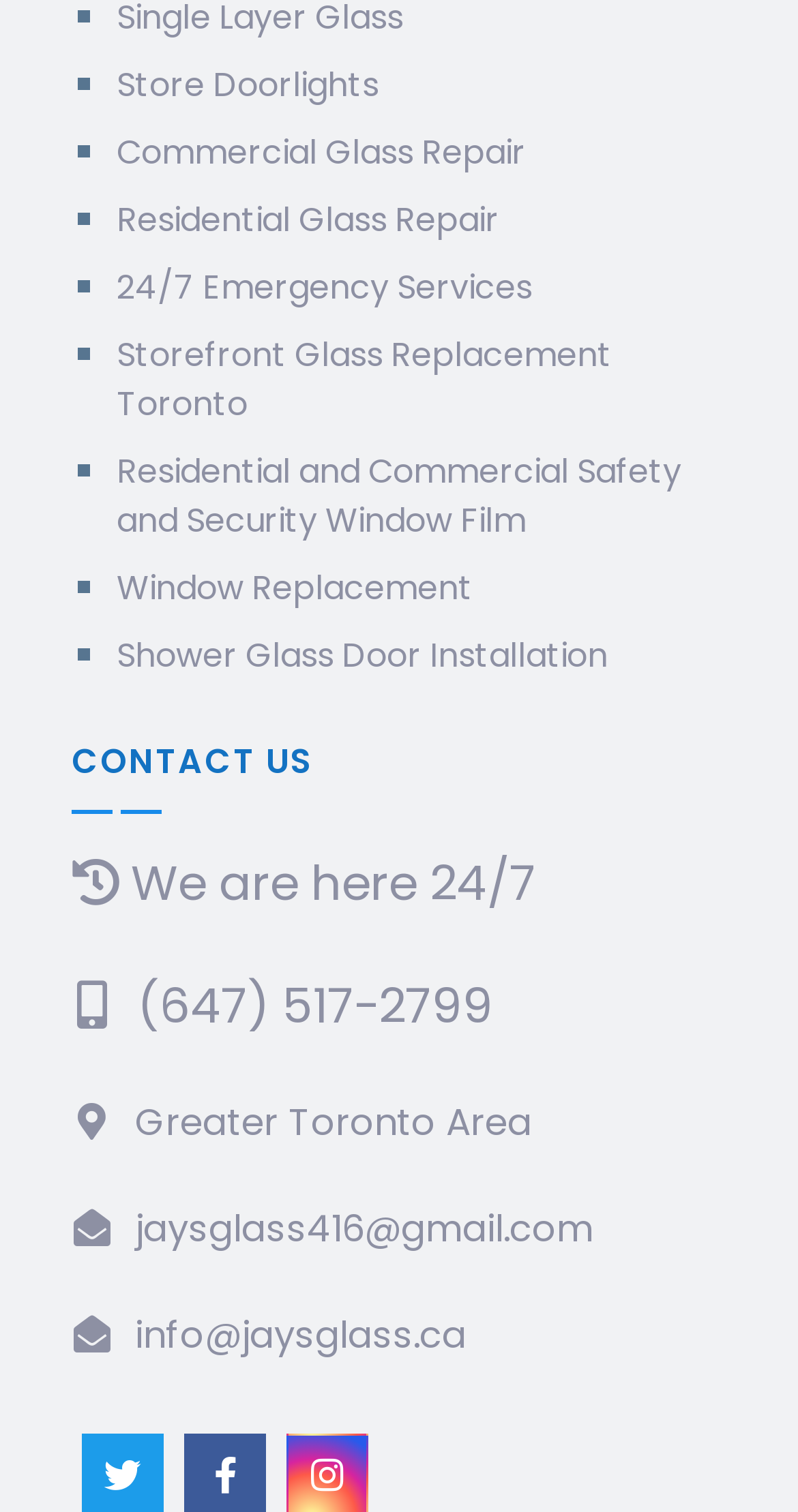Identify the bounding box coordinates necessary to click and complete the given instruction: "Get a quote for Window Replacement".

[0.146, 0.373, 0.592, 0.405]